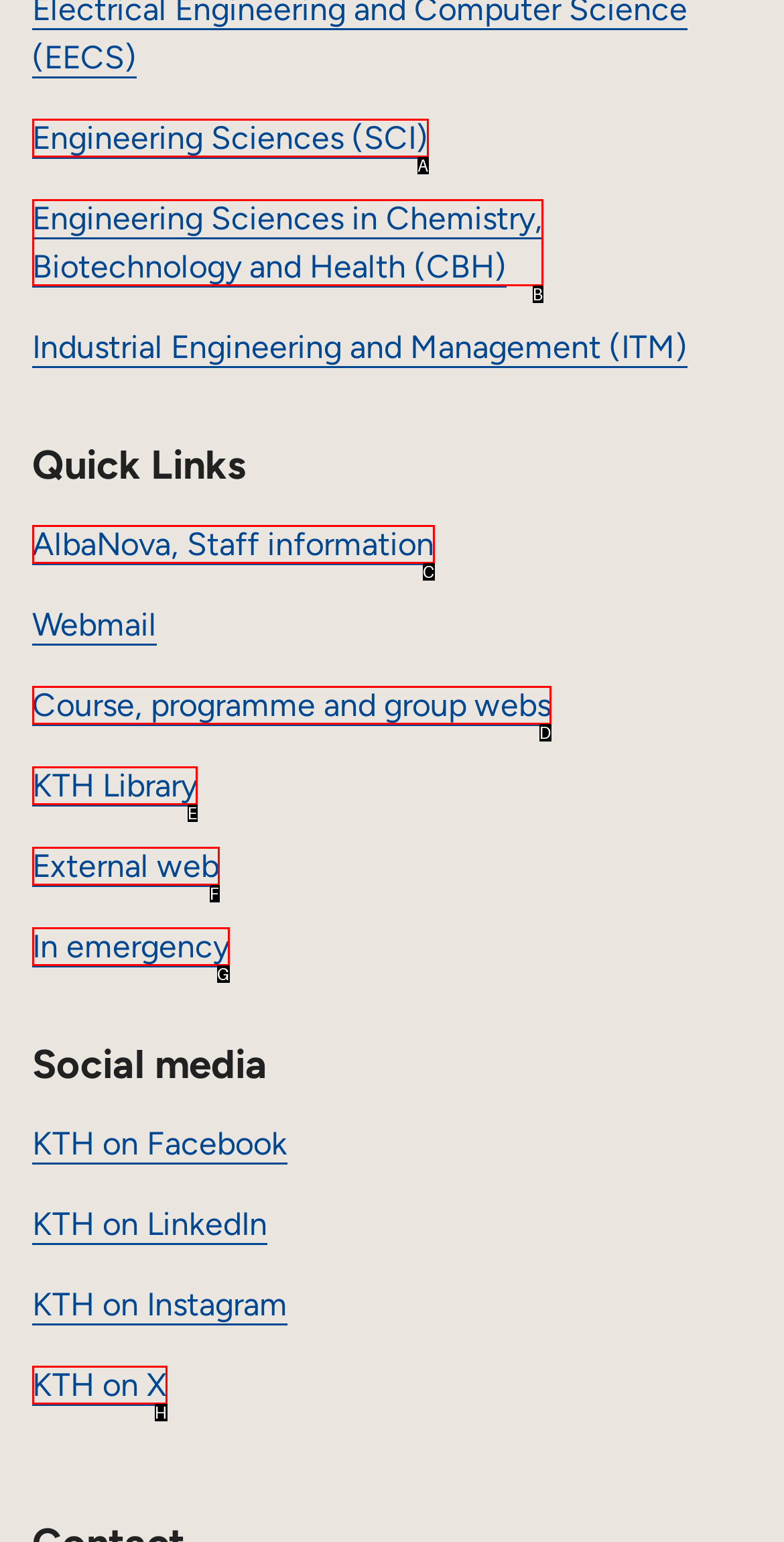From the options shown, which one fits the description: External web? Respond with the appropriate letter.

F